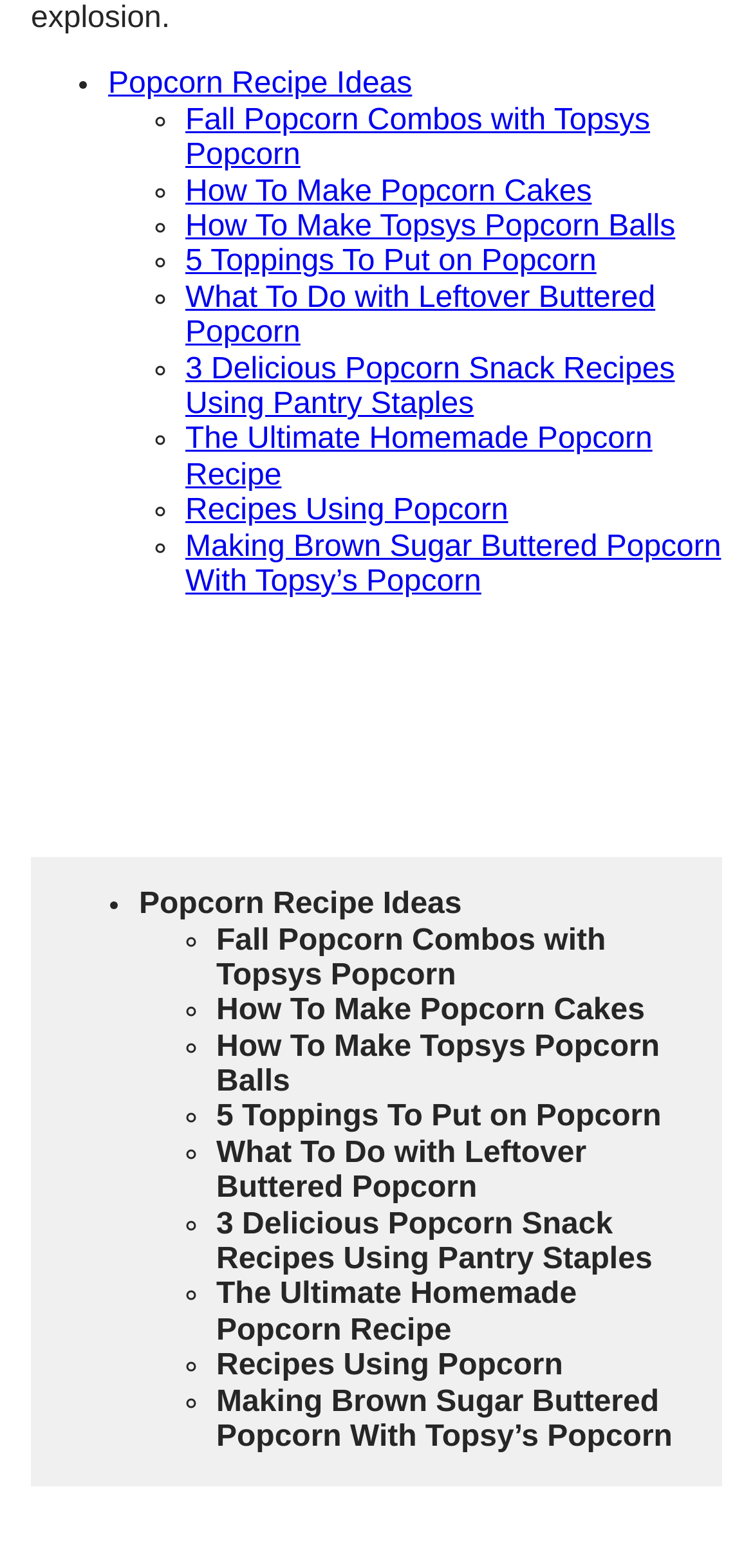By analyzing the image, answer the following question with a detailed response: How many popcorn recipe links are on this page?

I counted the number of link elements on the page that have text related to popcorn recipes, and there are 15 of them.